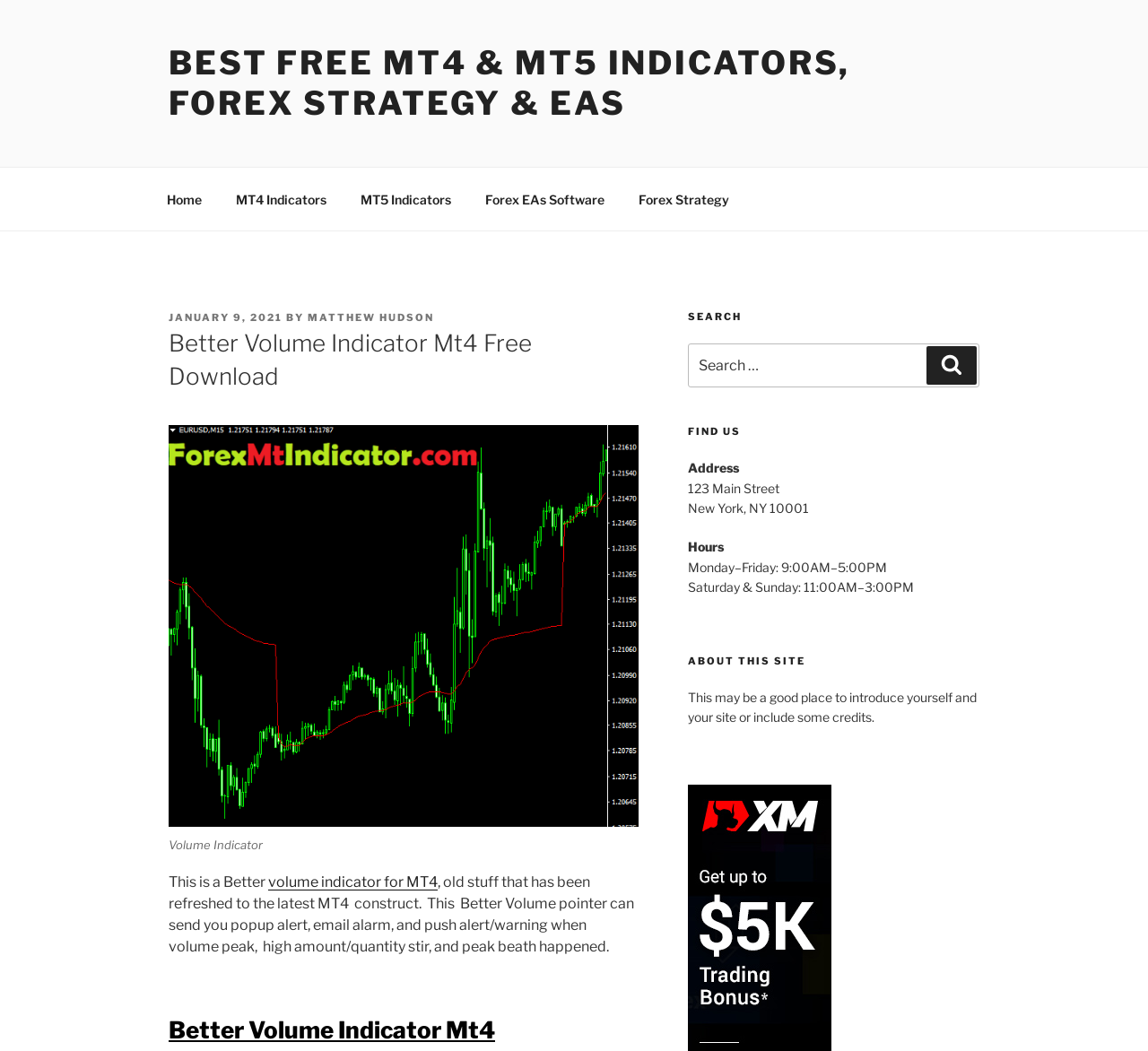What type of image is displayed on the webpage?
Using the screenshot, give a one-word or short phrase answer.

Volume Indicator